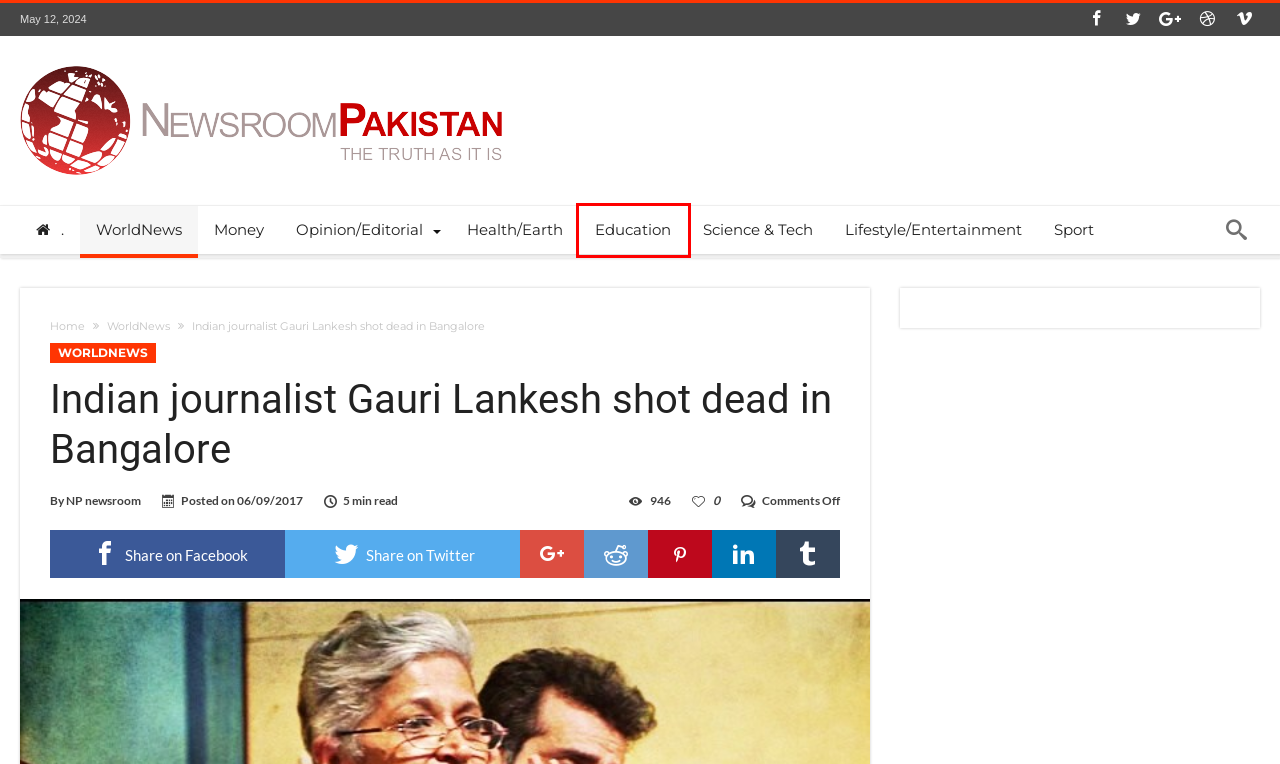Please examine the screenshot provided, which contains a red bounding box around a UI element. Select the webpage description that most accurately describes the new page displayed after clicking the highlighted element. Here are the candidates:
A. Sport – Newsroom Pakistan
B. Money – Newsroom Pakistan
C. Lifestyle – Newsroom Pakistan
D. NP newsroom – Newsroom Pakistan
E. Newsroom Pakistan – The Truth As It Is
F. Health/Earth – Newsroom Pakistan
G. Science & Tech – Newsroom Pakistan
H. Education – Newsroom Pakistan

H